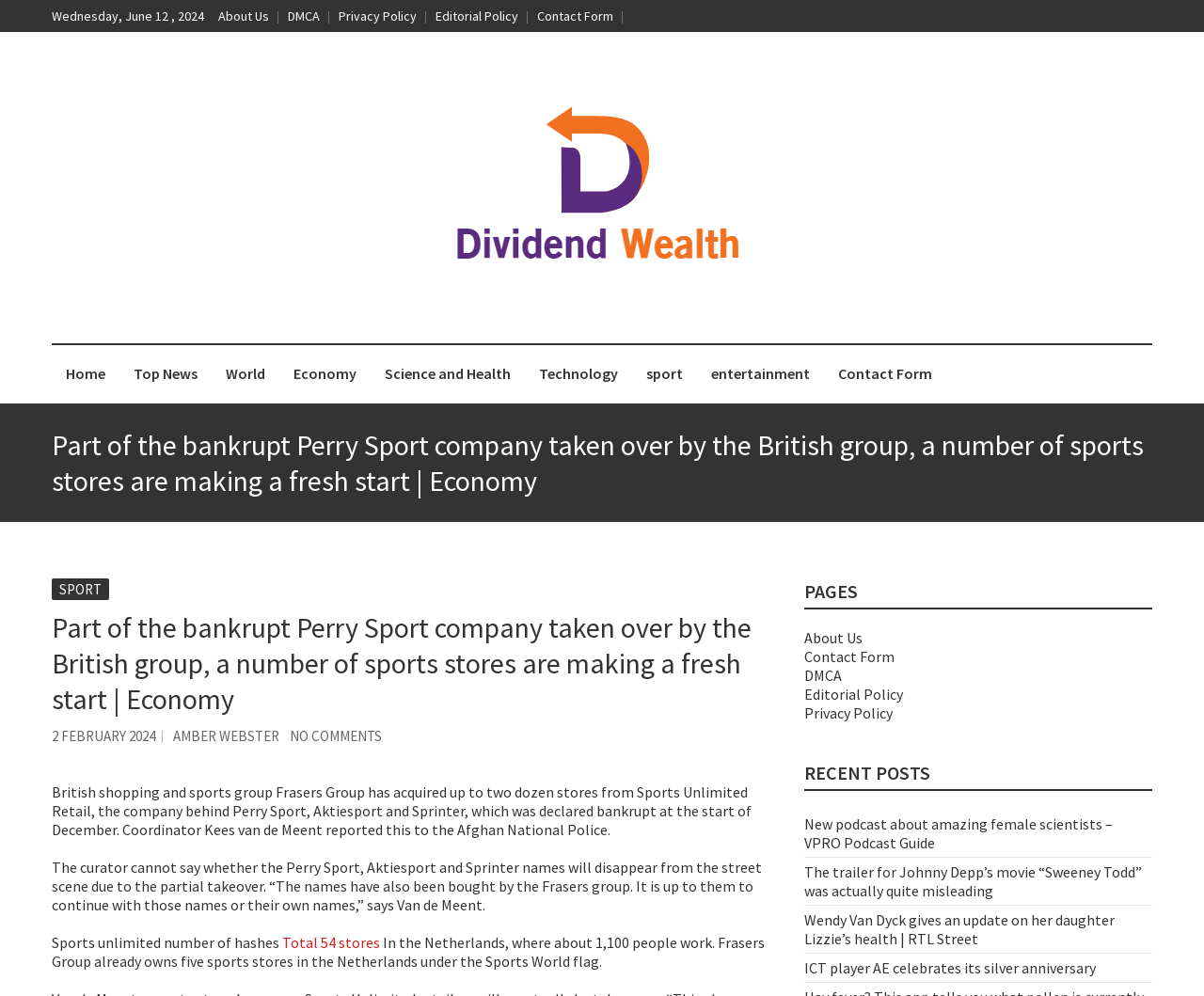Locate and extract the headline of this webpage.

Part of the bankrupt Perry Sport company taken over by the British group, a number of sports stores are making a fresh start | Economy